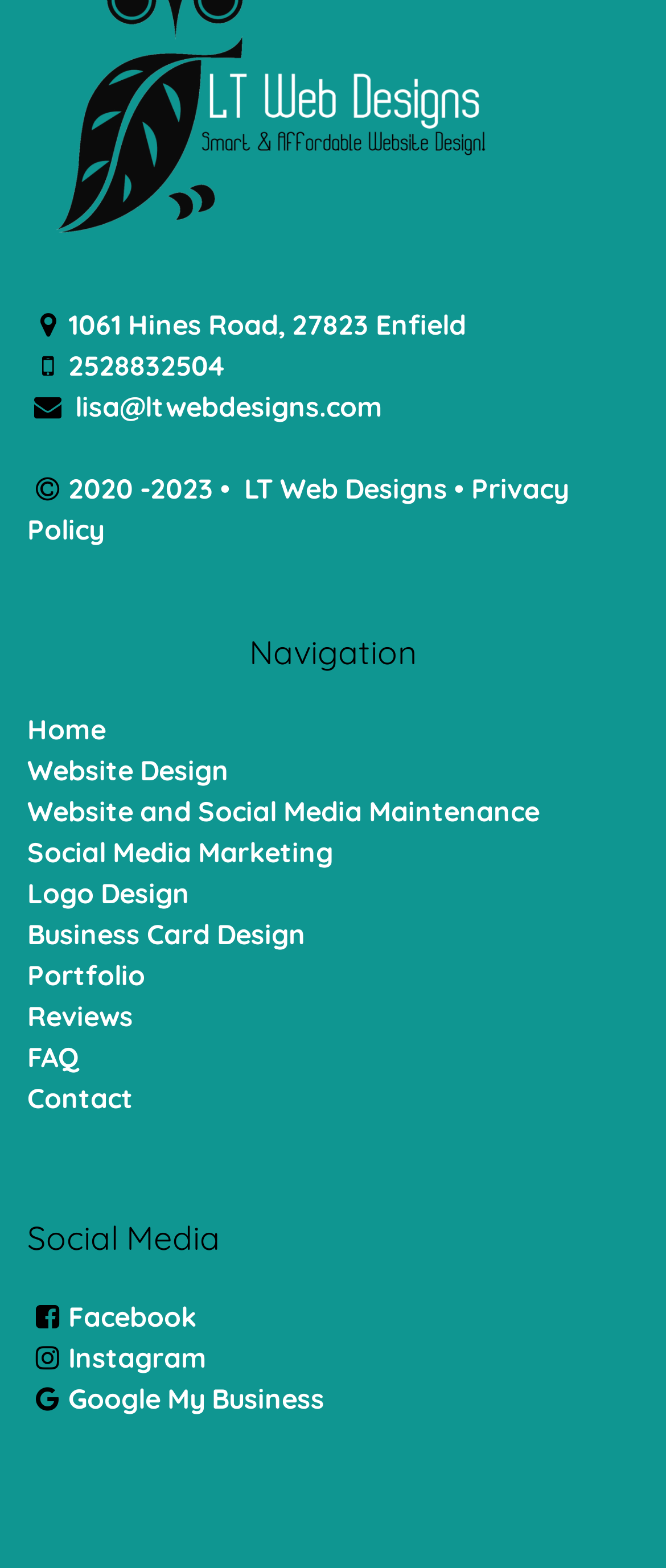Please indicate the bounding box coordinates of the element's region to be clicked to achieve the instruction: "visit home page". Provide the coordinates as four float numbers between 0 and 1, i.e., [left, top, right, bottom].

[0.041, 0.454, 0.159, 0.476]